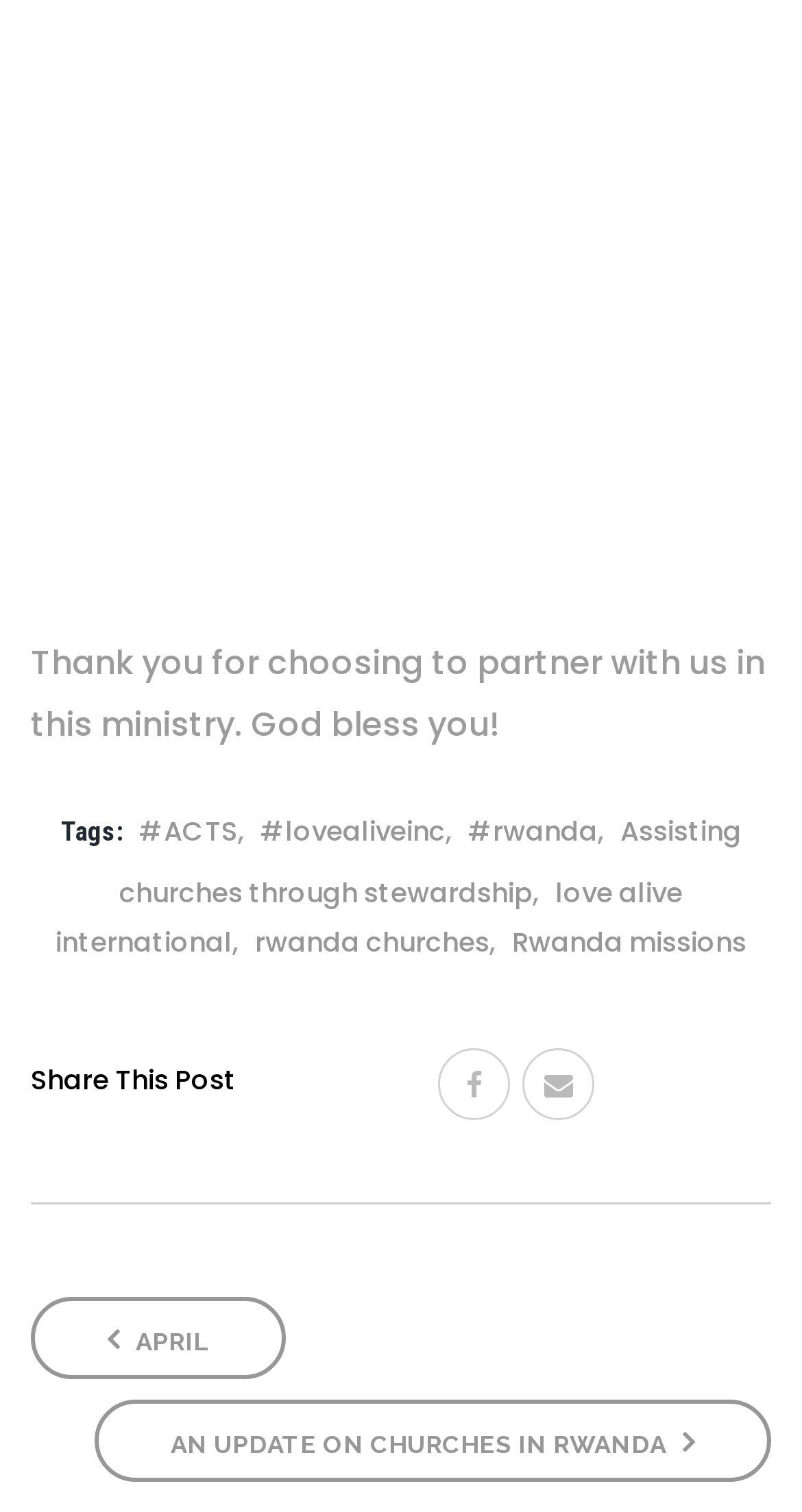Please specify the bounding box coordinates of the clickable region necessary for completing the following instruction: "Share this post". The coordinates must consist of four float numbers between 0 and 1, i.e., [left, top, right, bottom].

[0.038, 0.701, 0.295, 0.727]